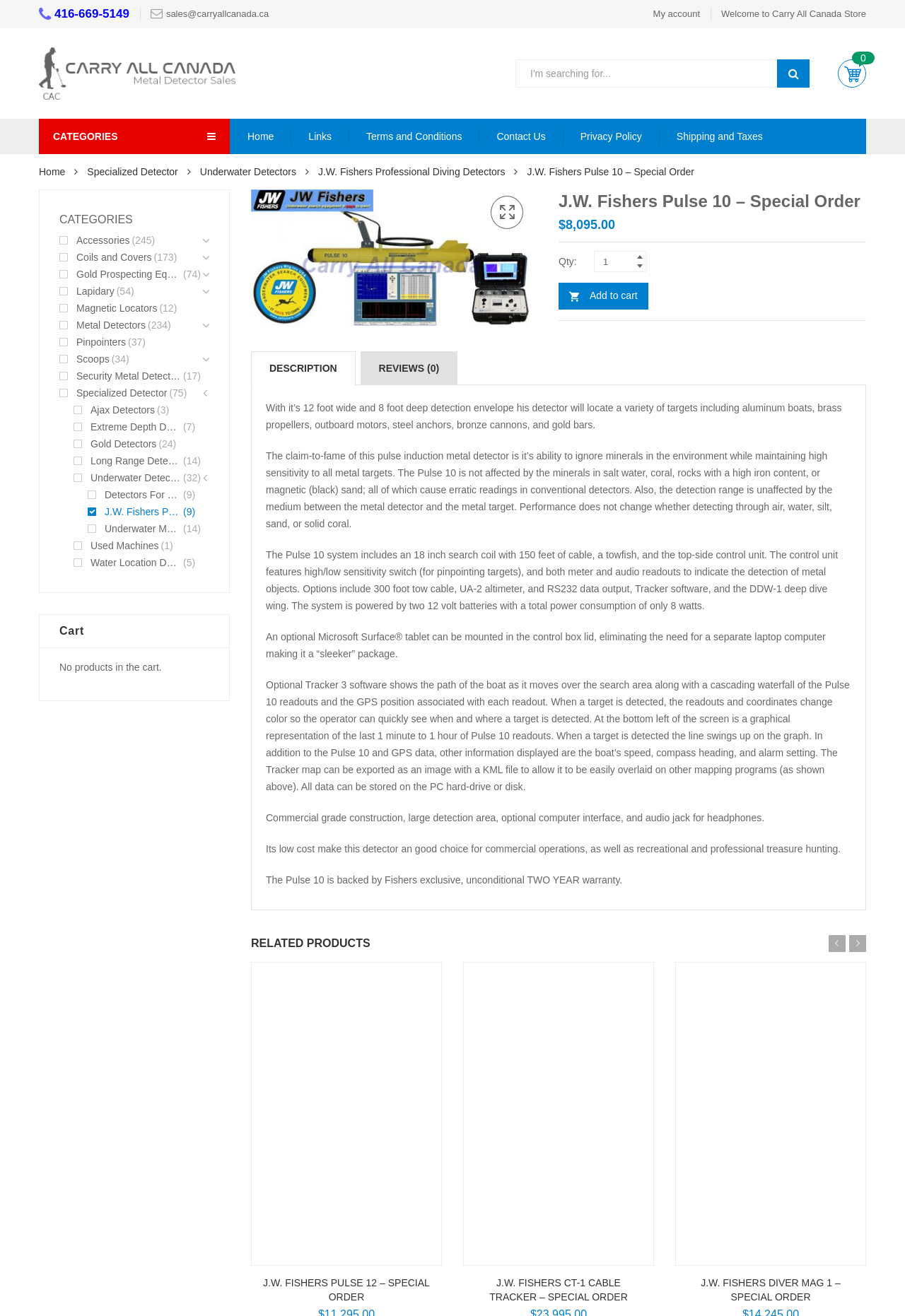Please specify the bounding box coordinates of the region to click in order to perform the following instruction: "add to cart".

[0.617, 0.215, 0.716, 0.235]